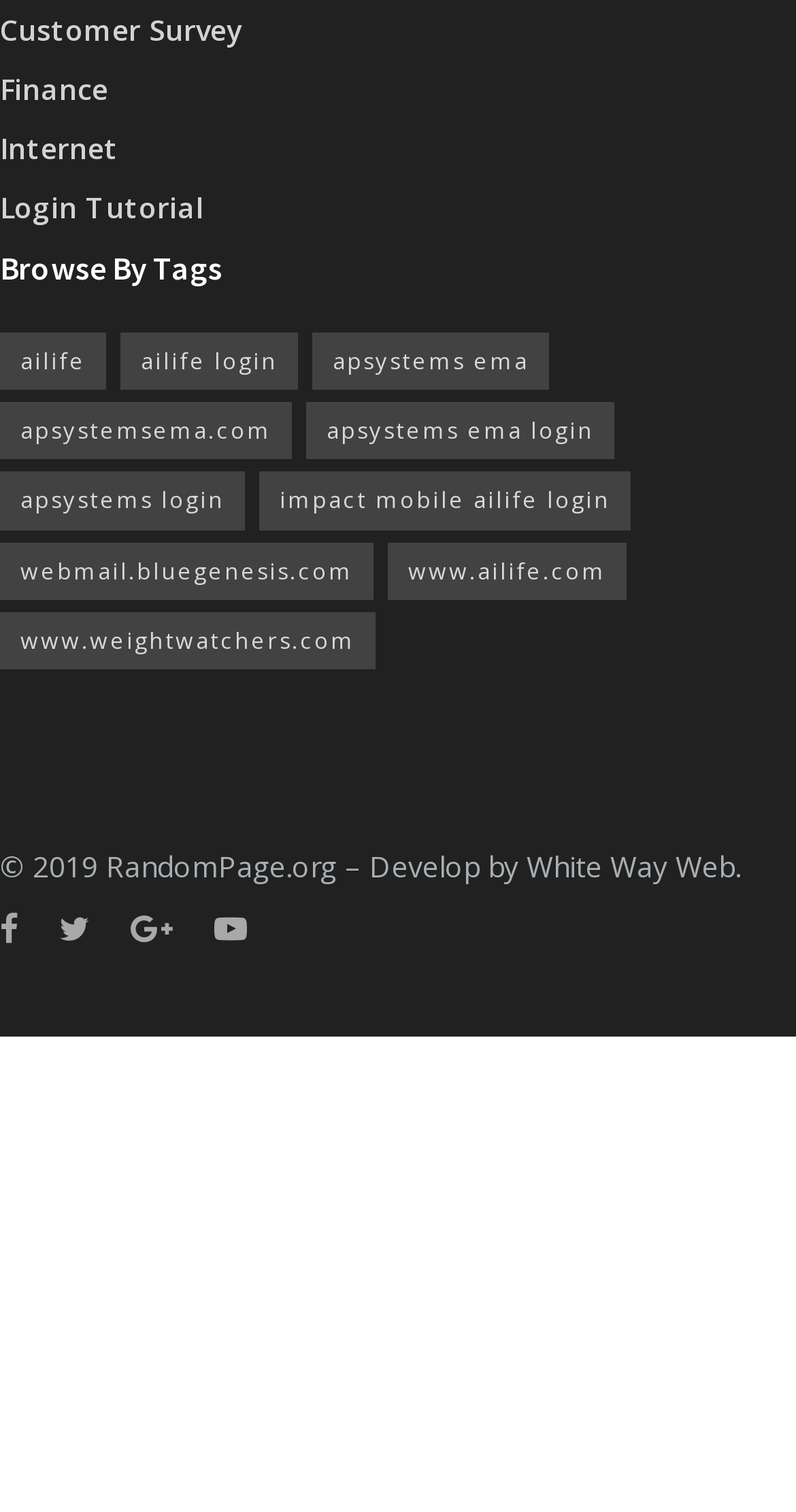Using the information from the screenshot, answer the following question thoroughly:
How many links are there under 'Browse By Tags'?

Under the heading 'Browse By Tags', there are 9 links listed, including 'ailife (1 item)', 'ailife login (1 item)', 'apsystems ema (1 item)', and so on, which are arranged horizontally and vertically below the heading.